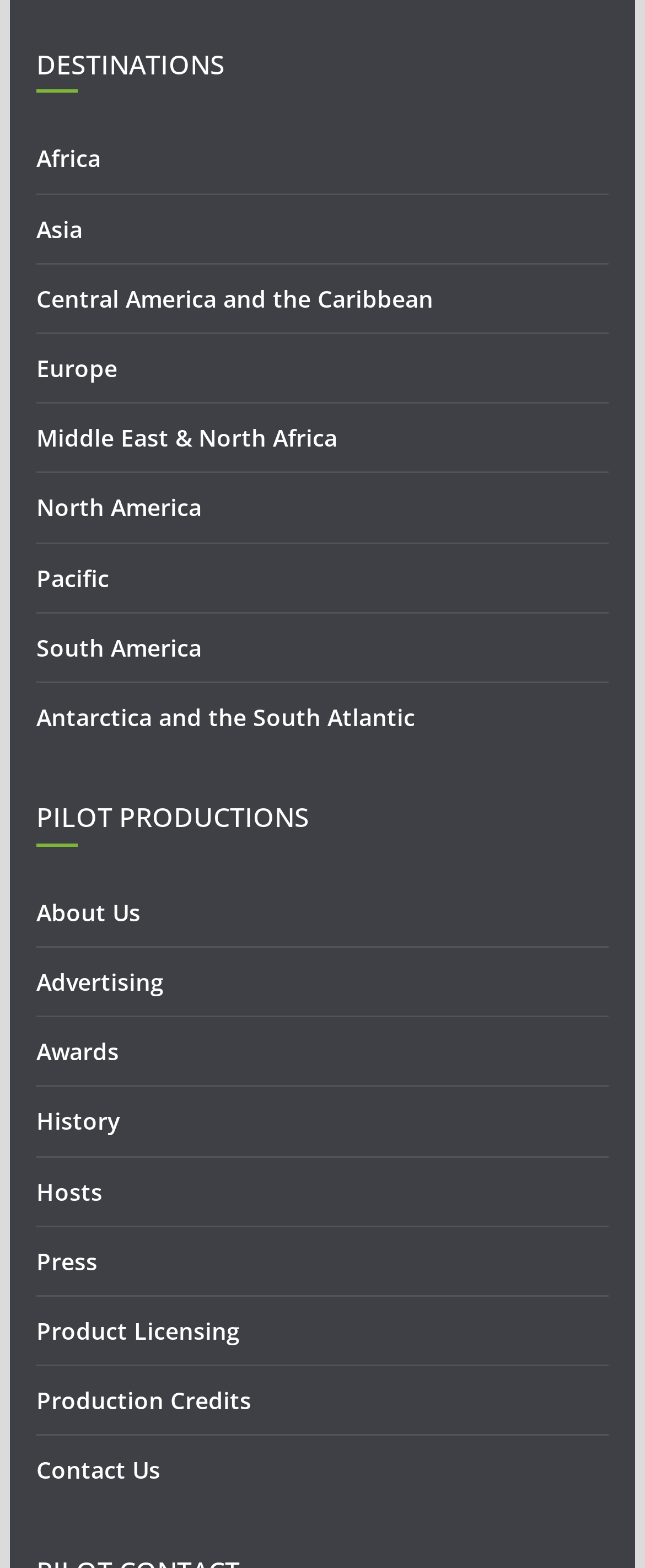Identify the bounding box coordinates of the clickable region to carry out the given instruction: "Contact Us".

[0.056, 0.928, 0.248, 0.948]